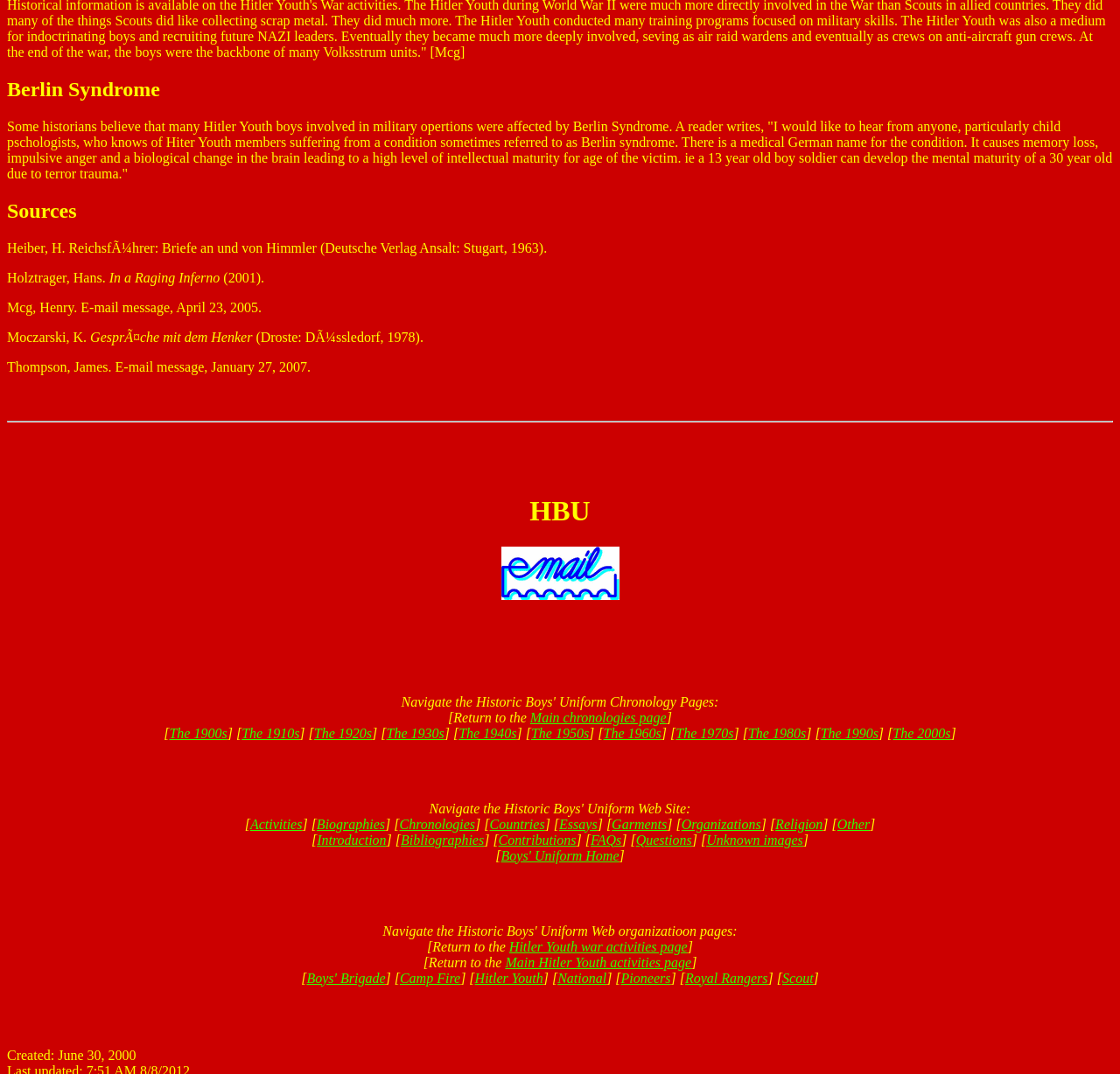Please specify the coordinates of the bounding box for the element that should be clicked to carry out this instruction: "Click on the link 'Main chronologies page'". The coordinates must be four float numbers between 0 and 1, formatted as [left, top, right, bottom].

[0.473, 0.661, 0.595, 0.675]